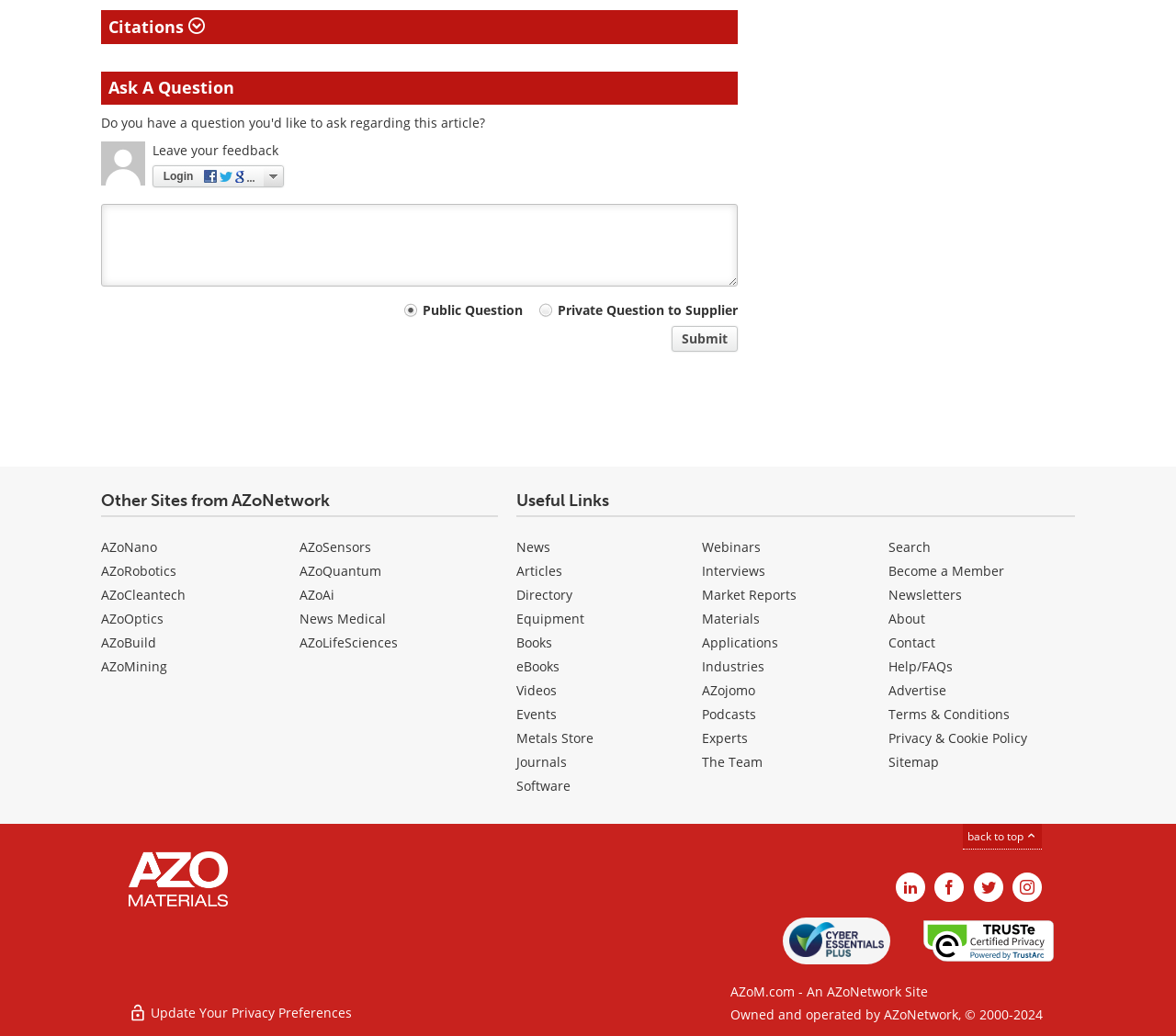Determine the bounding box coordinates of the area to click in order to meet this instruction: "Leave your feedback".

[0.086, 0.196, 0.628, 0.276]